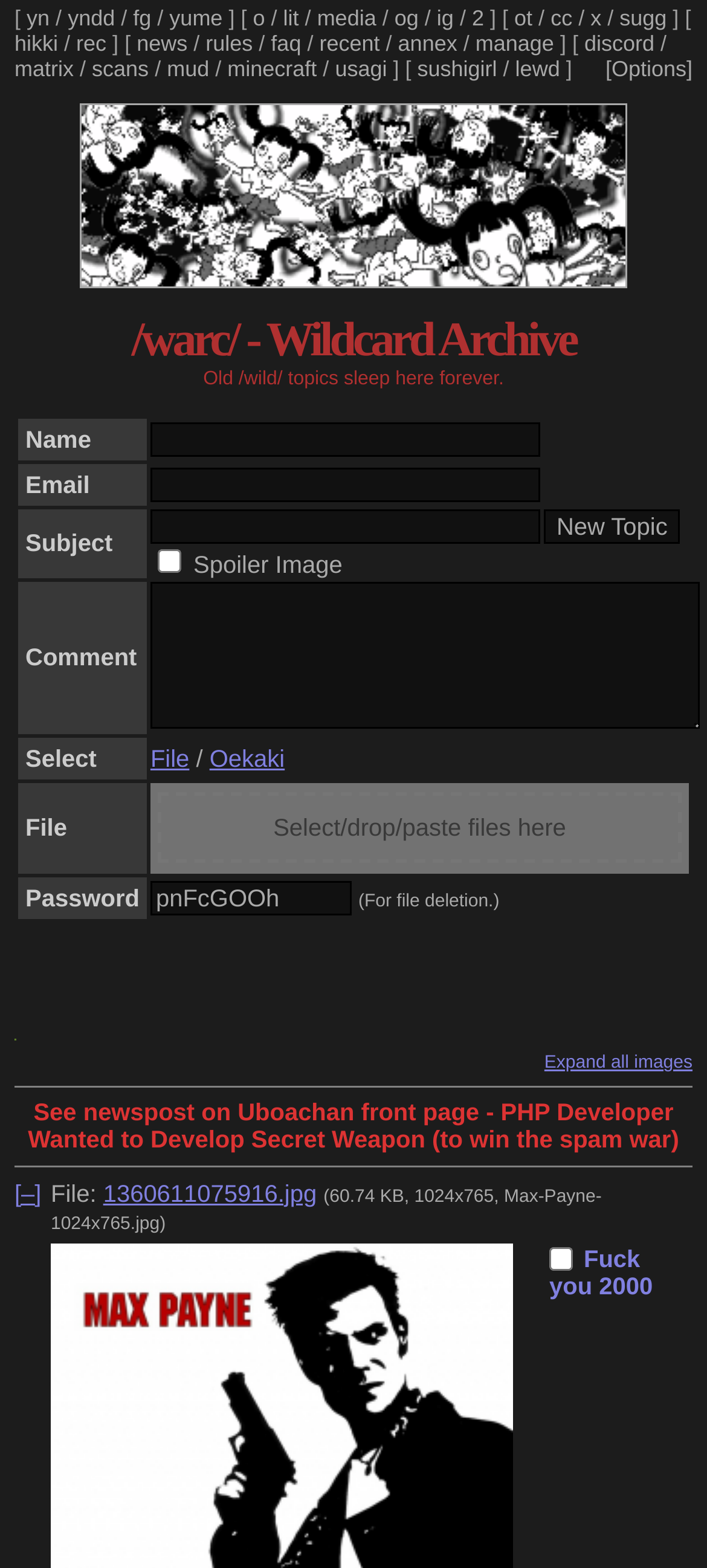Identify the bounding box coordinates for the region of the element that should be clicked to carry out the instruction: "Visit That's Shanghai". The bounding box coordinates should be four float numbers between 0 and 1, i.e., [left, top, right, bottom].

None